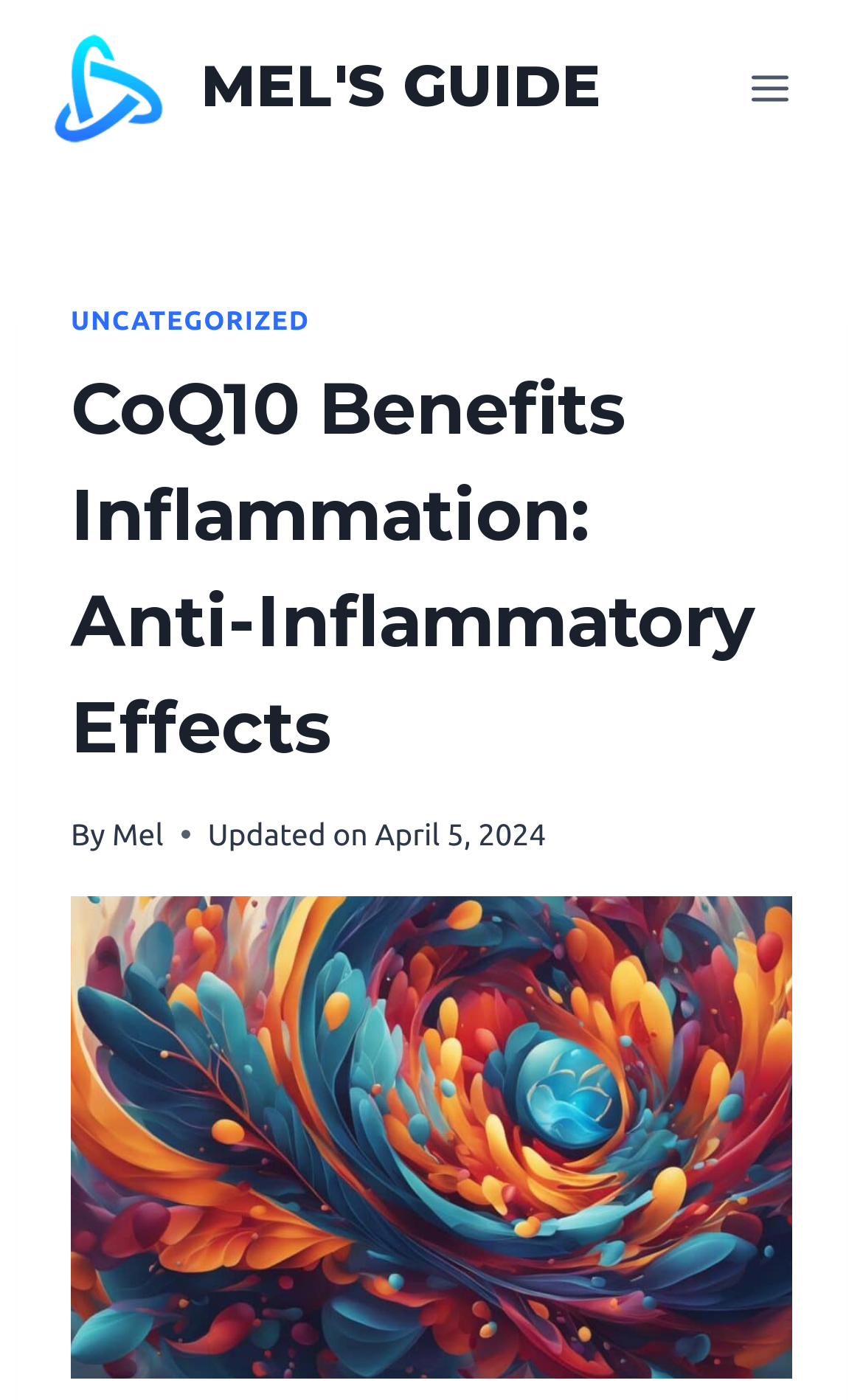Respond to the following query with just one word or a short phrase: 
What is the purpose of the button at the top-right corner?

Open menu